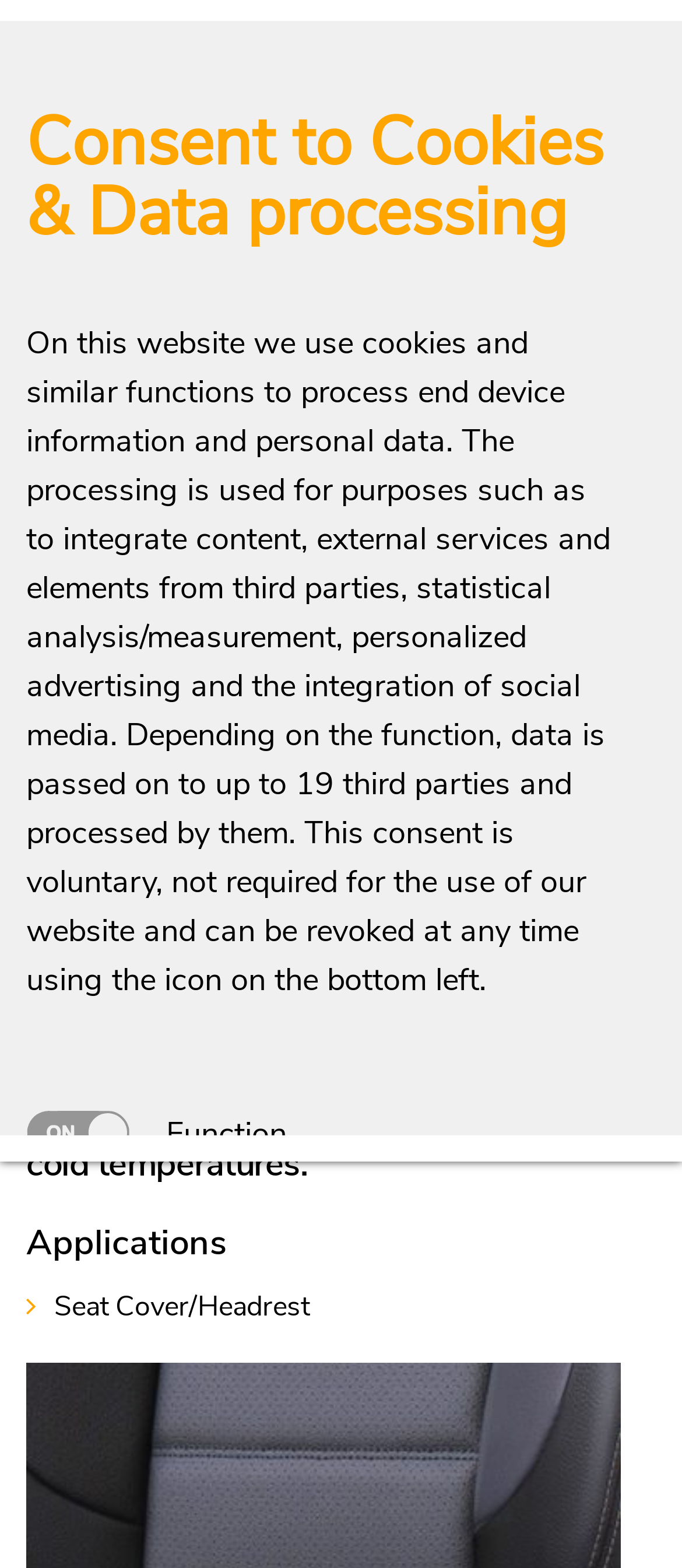Bounding box coordinates should be provided in the format (top-left x, top-left y, bottom-right x, bottom-right y) with all values between 0 and 1. Identify the bounding box for this UI element: Mobility & Transportation

[0.444, 0.389, 0.905, 0.433]